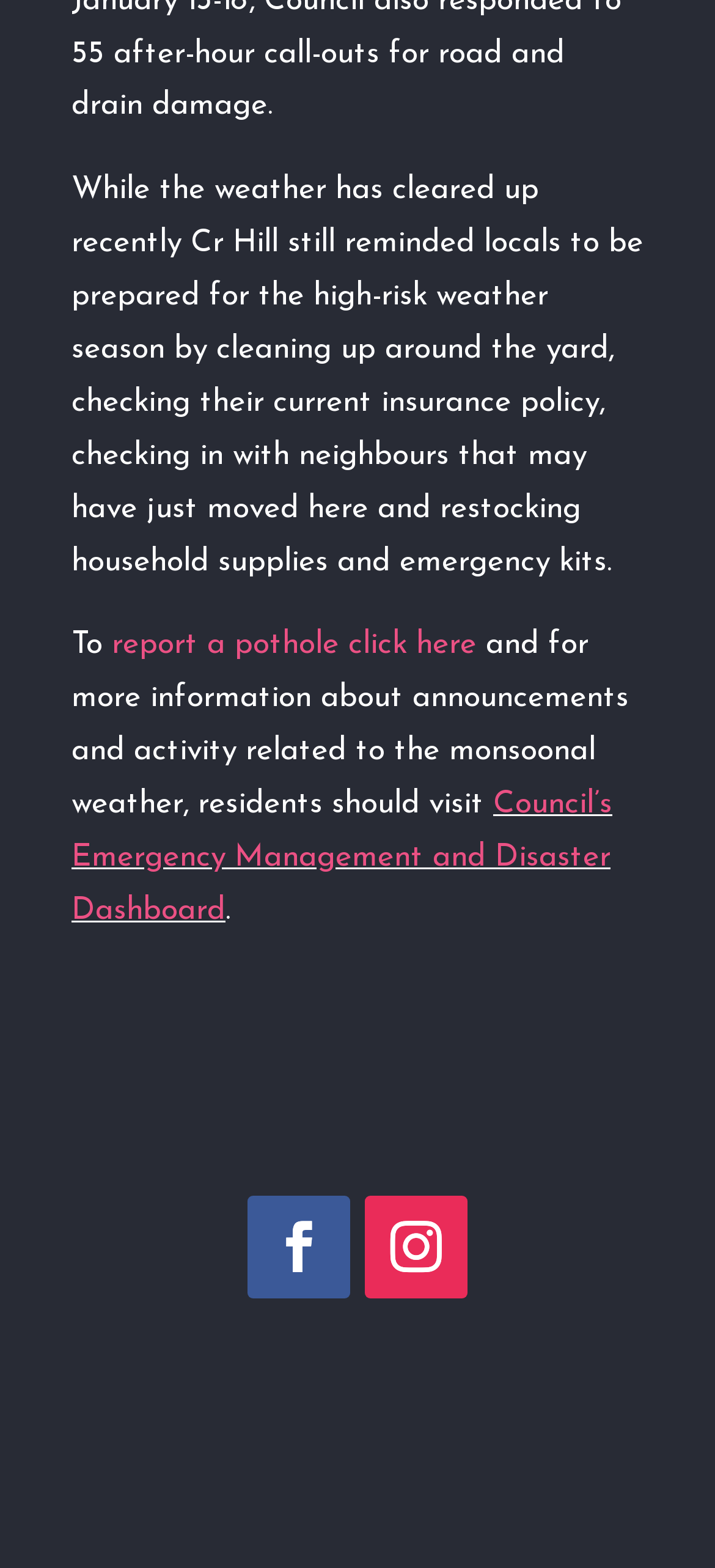Use one word or a short phrase to answer the question provided: 
What is Cr Hill reminding locals to do?

Be prepared for high-risk weather season